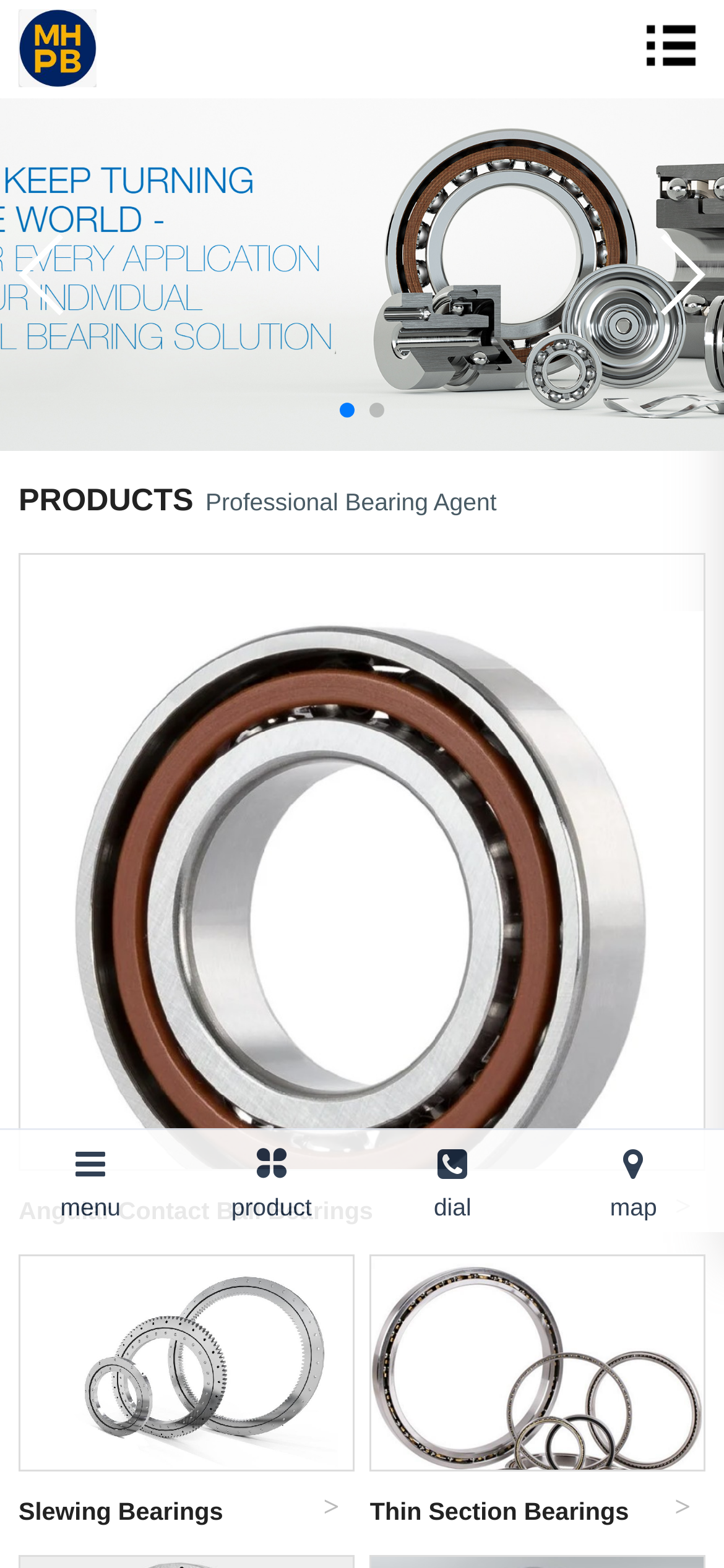Examine the screenshot and answer the question in as much detail as possible: What is the purpose of the icons at the bottom?

The icons at the bottom, represented by Unicode characters '', '', and '', may be used for navigation or as tools, such as a product search, a dial or settings, and a map or location feature, respectively.